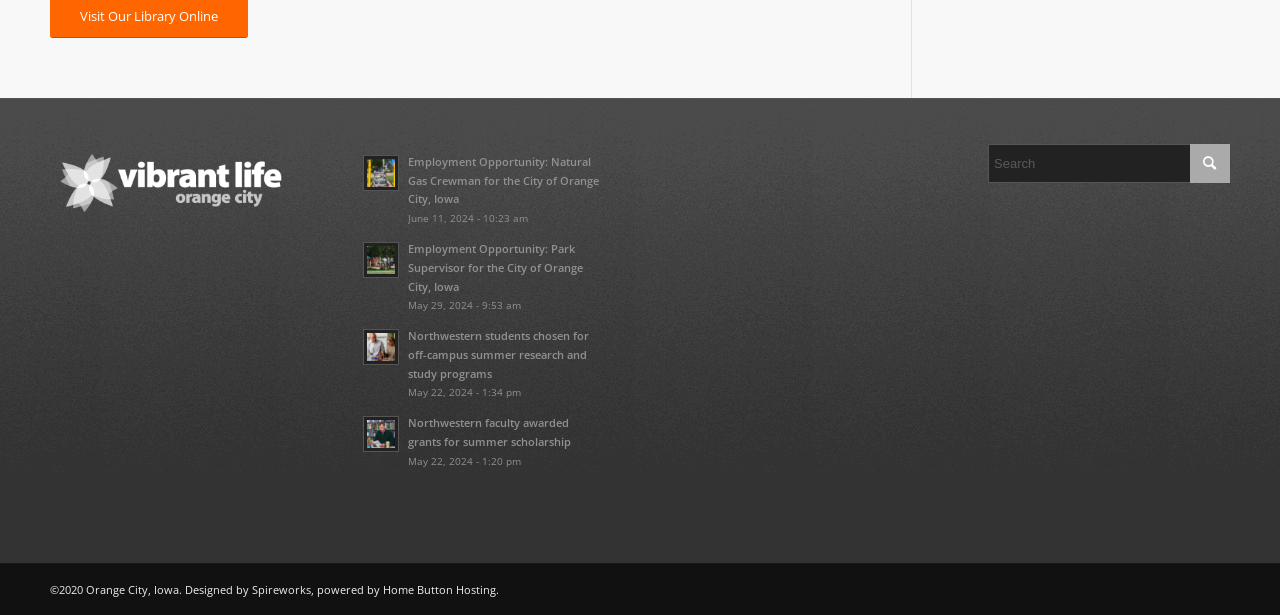Observe the image and answer the following question in detail: What is the icon of the button in the search element?

I found the icon of the button by looking at the button element with the text '' which is a child of the search element.